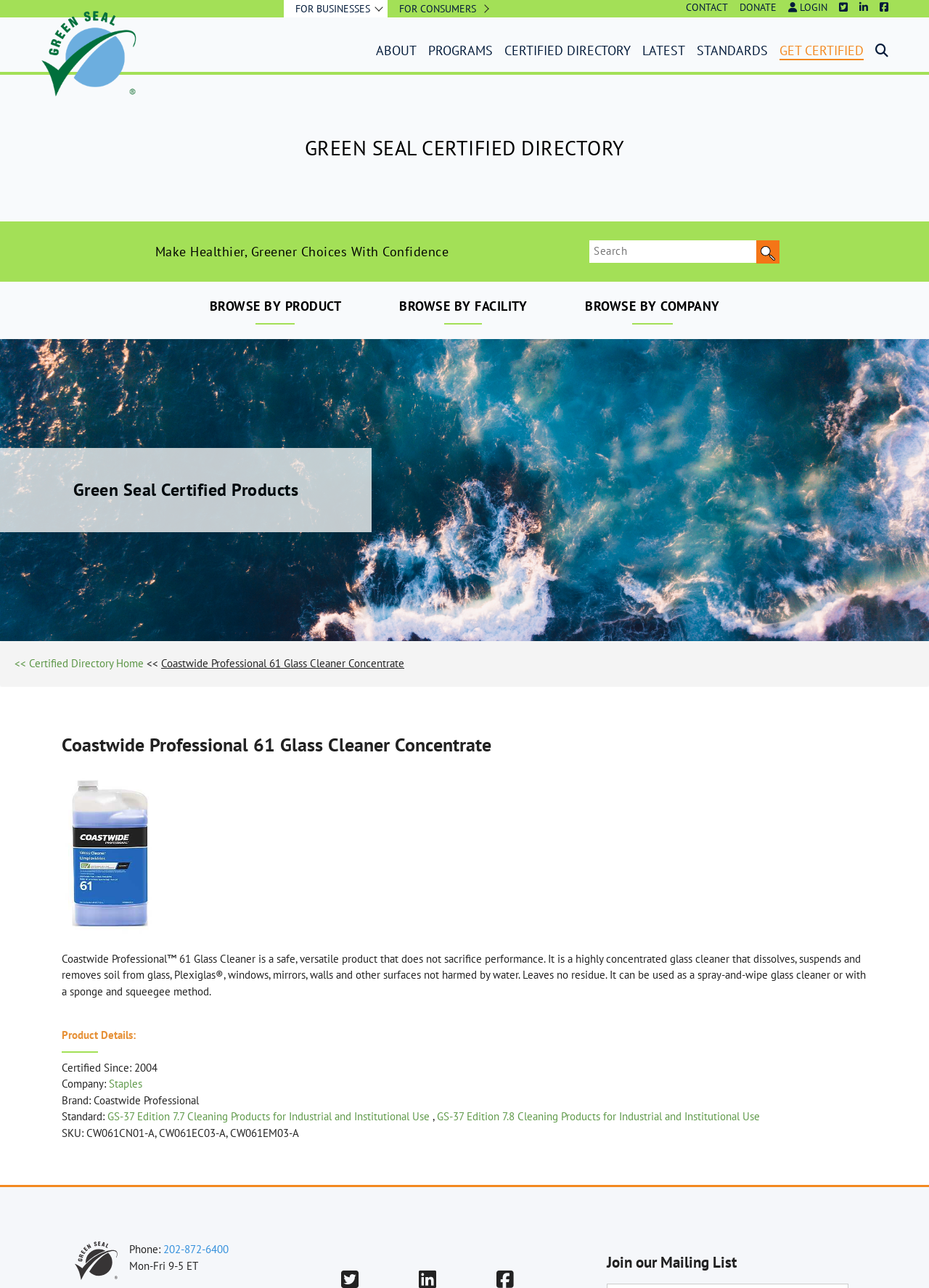Indicate the bounding box coordinates of the clickable region to achieve the following instruction: "Download the official NPS app."

None